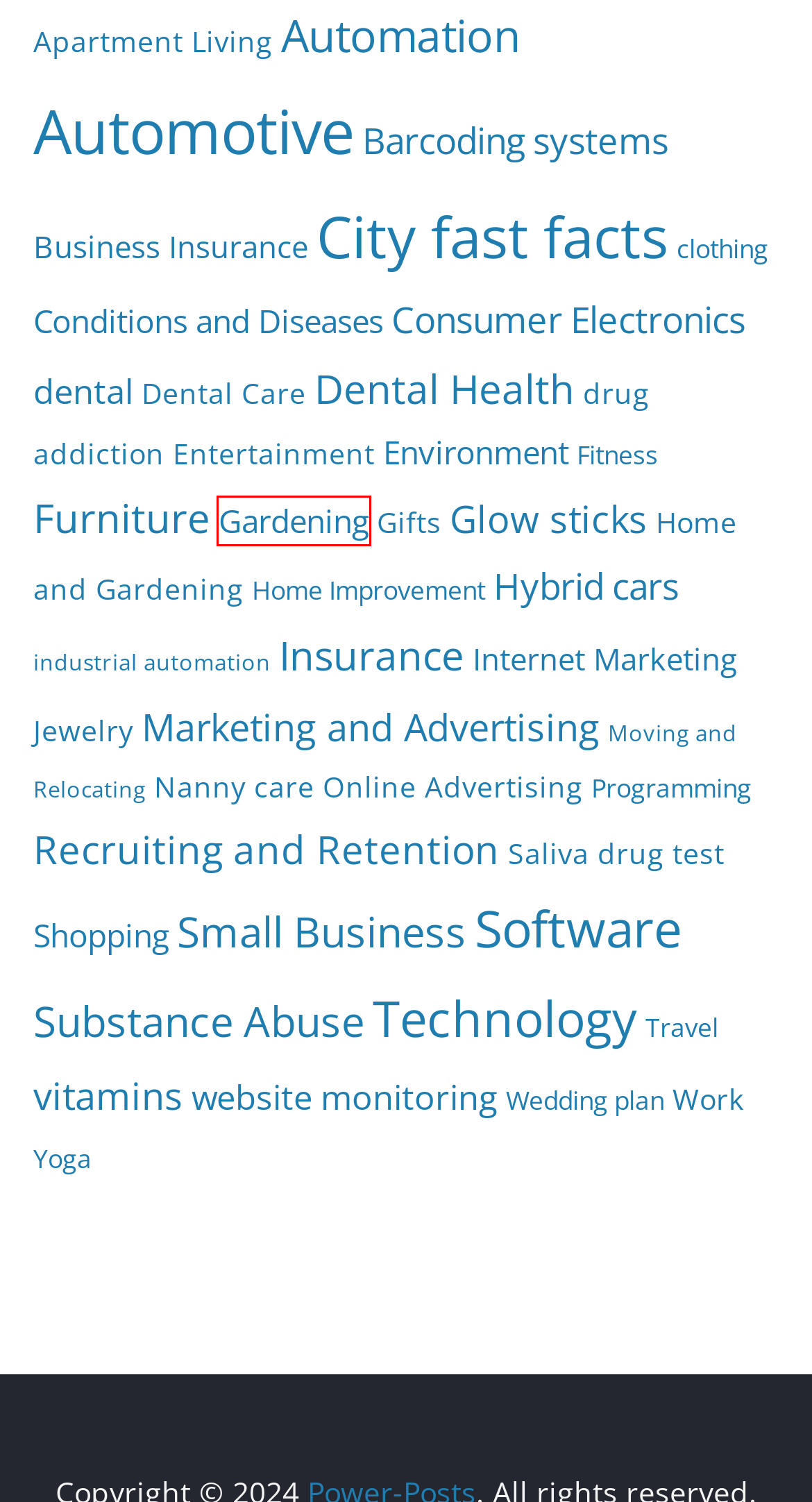Examine the screenshot of a webpage featuring a red bounding box and identify the best matching webpage description for the new page that results from clicking the element within the box. Here are the options:
A. Conditions and Diseases | Power-Posts
B. Gardening | Power-Posts
C. Furniture | Power-Posts
D. Yoga | Power-Posts
E. Jewelry | Power-Posts
F. Recruiting and Retention | Power-Posts
G. Online Advertising | Power-Posts
H. Fitness | Power-Posts

B